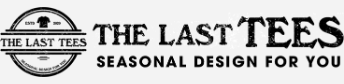Detail every significant feature and component of the image.

The image features the logo of "The Last Tees," showcasing a stylish and vintage-inspired design. It prominently includes the brand name in bold lettering, accompanied by a circular emblem that enhances its aesthetic appeal. The tagline "Seasonal Design for You" suggests a focus on trendy and seasonal apparel, catering to various tastes. This branding reflects a commitment to quality and style, aligning with the product offerings, which include items like the "I Run Better Than The Government Vintage Shirt." Overall, the logo encapsulates the brand's identity as a purveyor of unique and fashionable t-shirt designs.